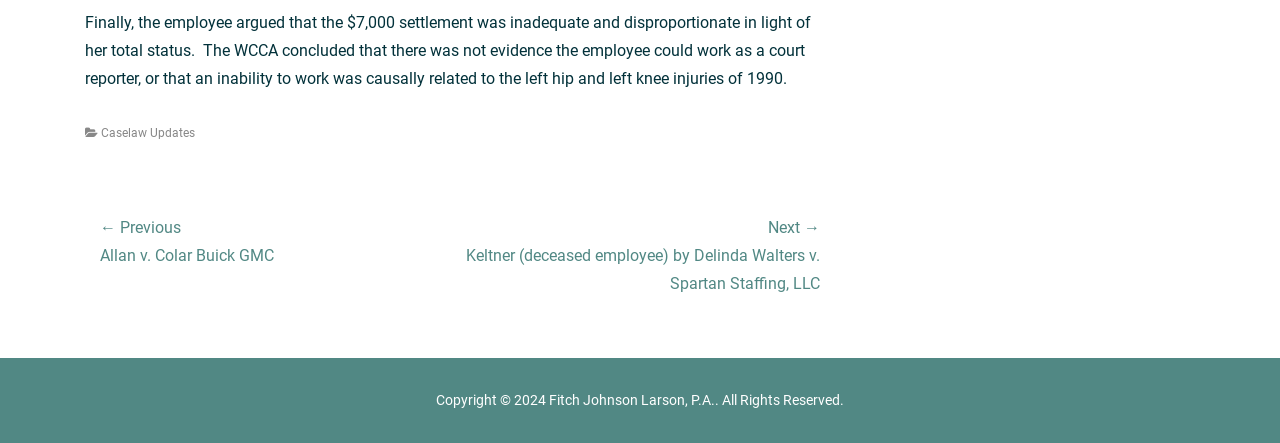How many navigation links are there?
Please provide a comprehensive answer to the question based on the webpage screenshot.

By examining the navigation element with the text 'Posts', I found two link elements: 'Previous post: Allan v. Colar Buick GMC' and 'Next post: Keltner (deceased employee) by Delinda Walters v. Spartan Staffing, LLC'. Therefore, there are two navigation links.